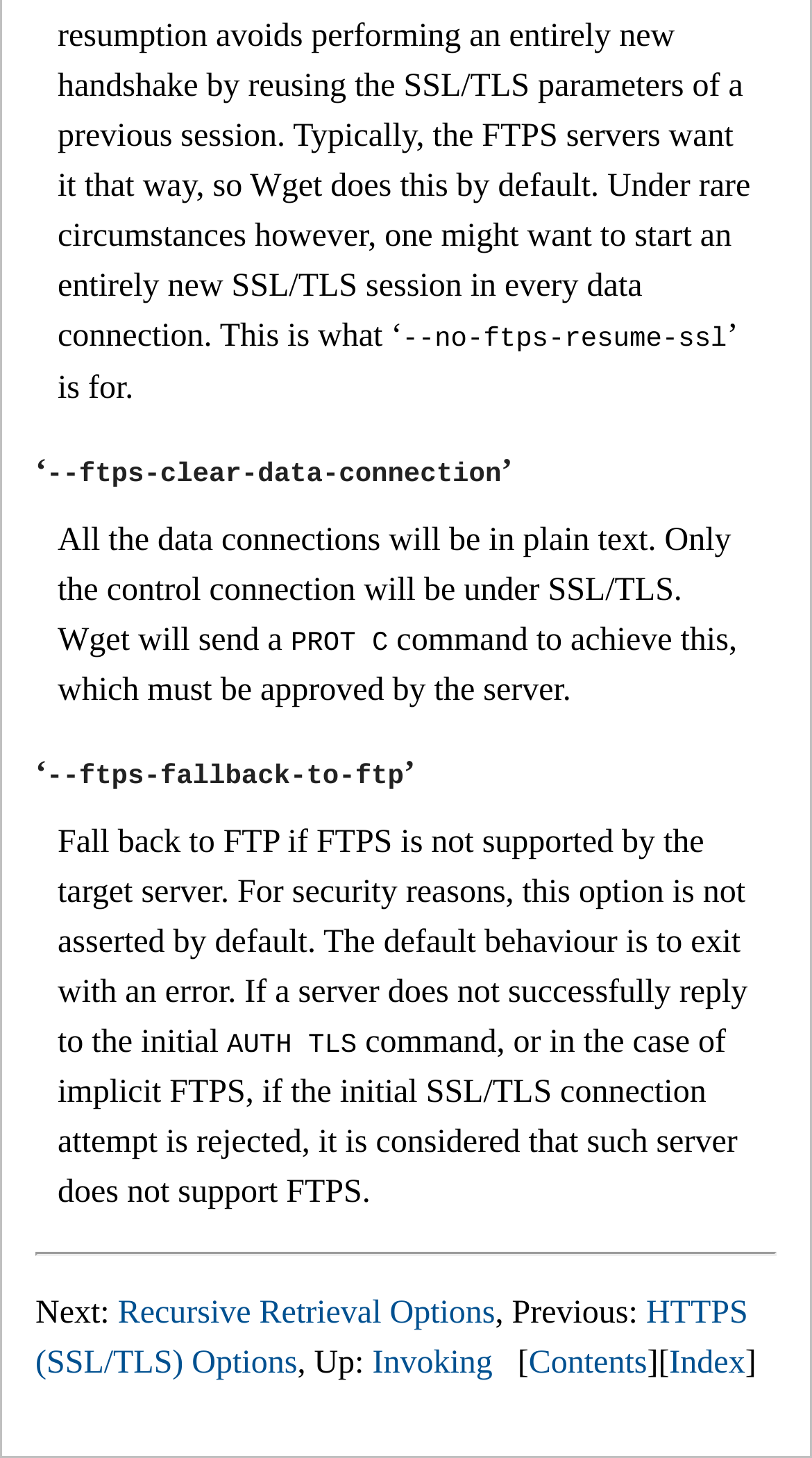Please answer the following question using a single word or phrase: What is the purpose of the --no-ftps-resume-ssl option?

Plain text data connections